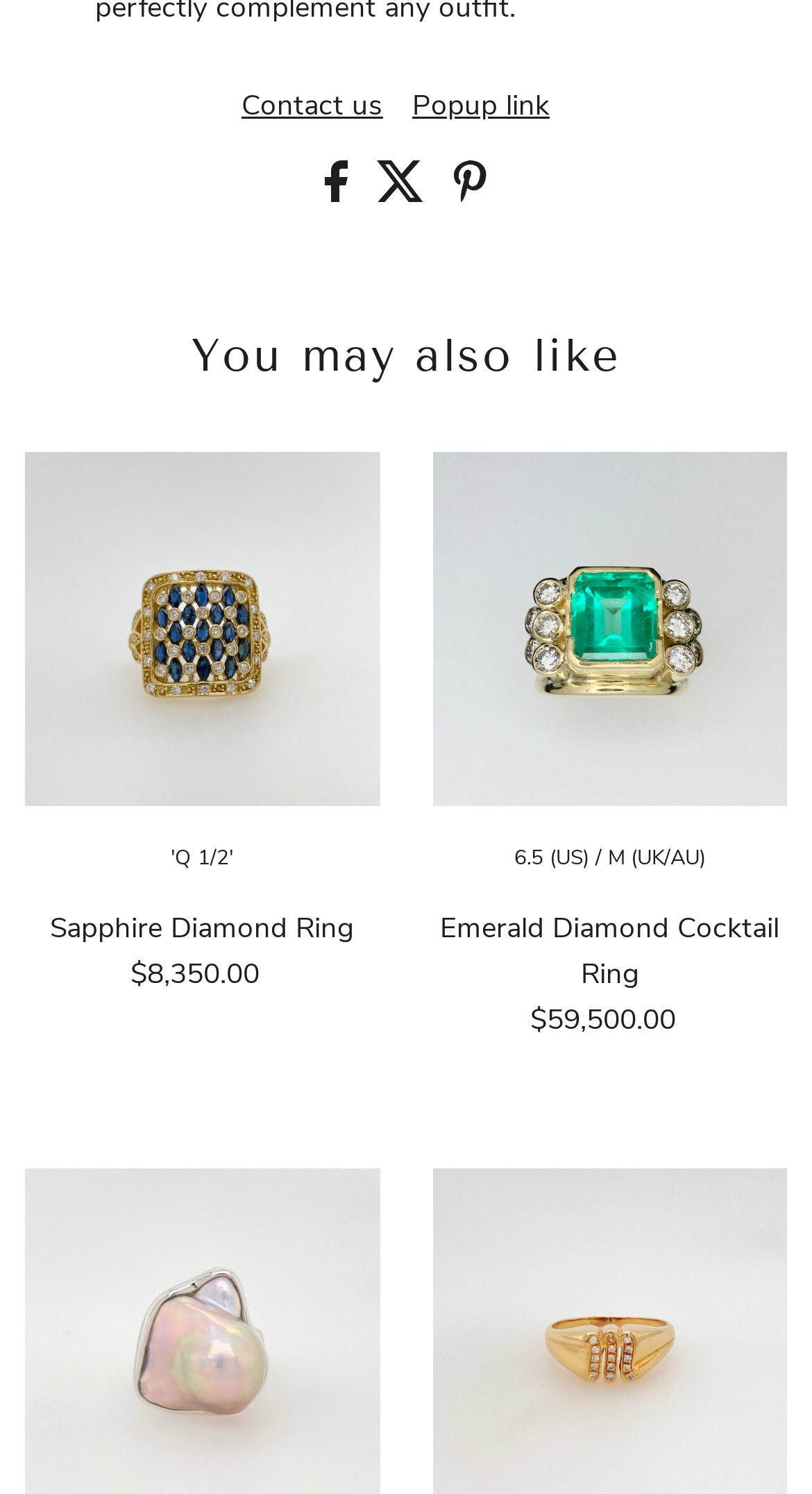Identify the coordinates of the bounding box for the element that must be clicked to accomplish the instruction: "Share on Facebook".

[0.401, 0.116, 0.439, 0.142]